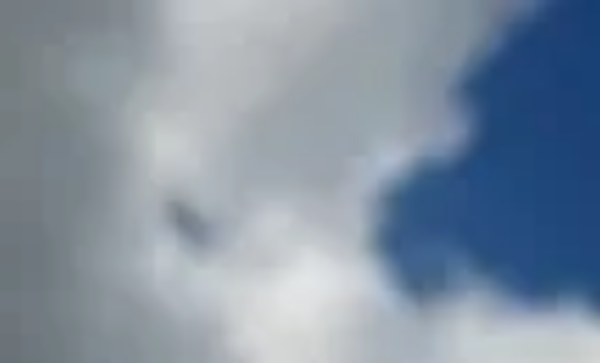Based on the visual content of the image, answer the question thoroughly: Where is Zipline delivering blood supplies?

According to the caption, Zipline is an initiative that delivers blood supplies in Rwanda, highlighting the role of drones in improving accessibility and responsiveness in critical situations.